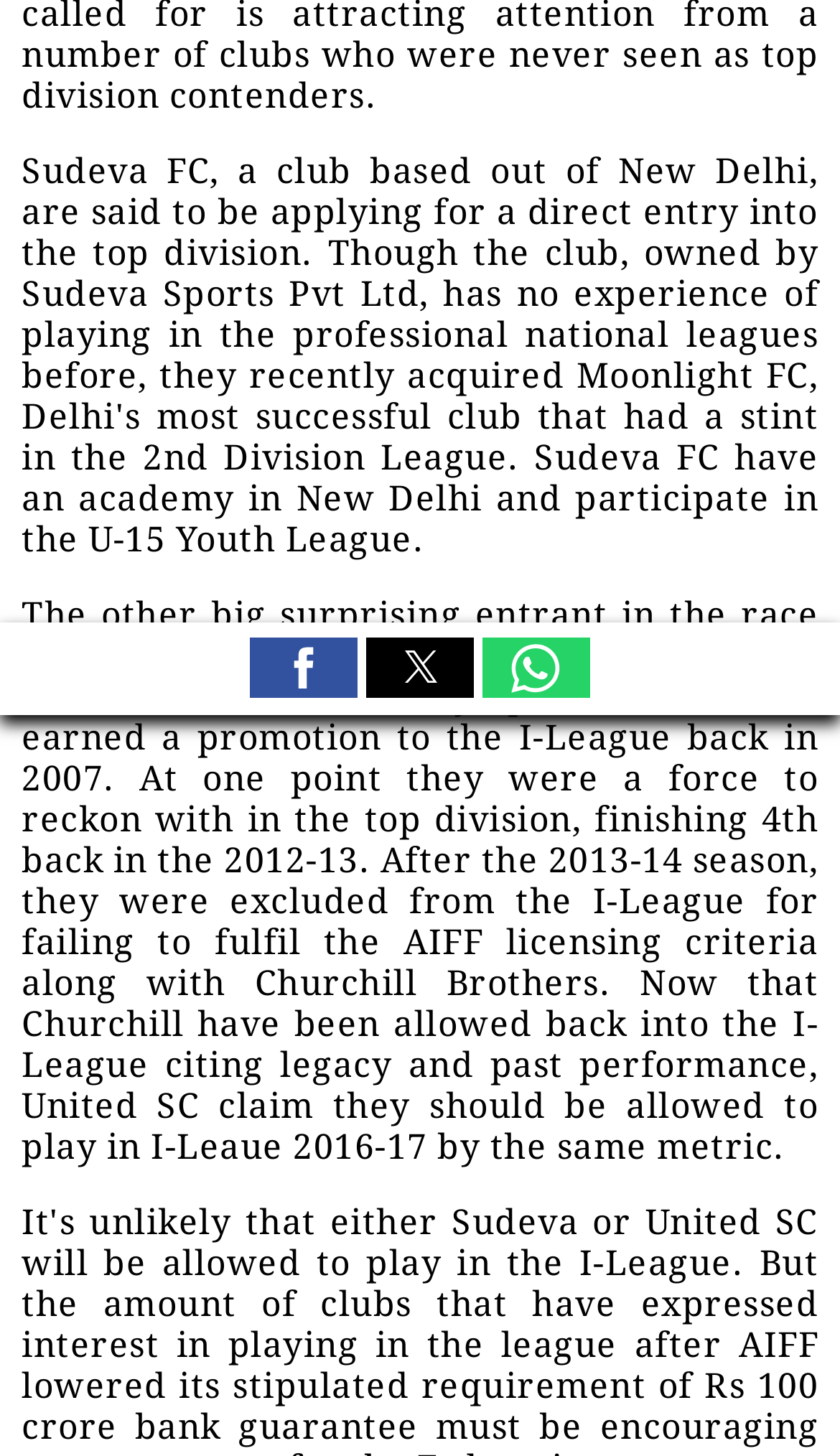Ascertain the bounding box coordinates for the UI element detailed here: "Facebook". The coordinates should be provided as [left, top, right, bottom] with each value being a float between 0 and 1.

None